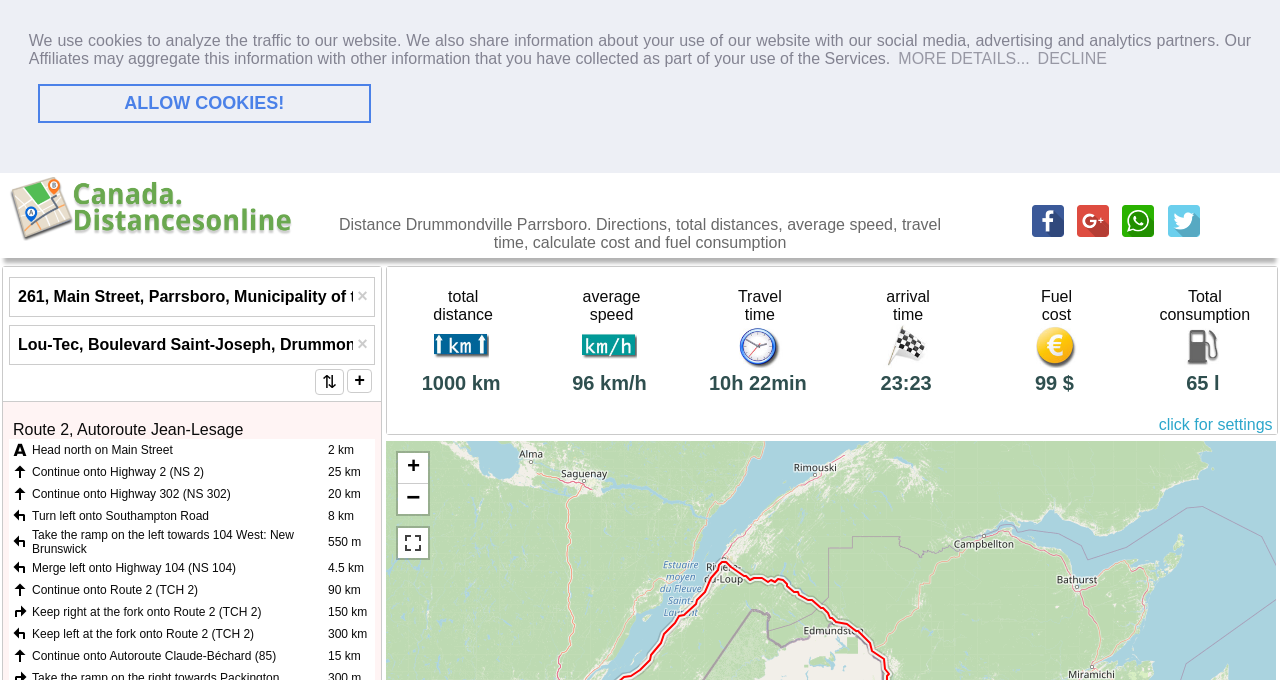Locate the bounding box coordinates of the element to click to perform the following action: 'Calculate fuel cost'. The coordinates should be given as four float values between 0 and 1, in the form of [left, top, right, bottom].

[0.769, 0.423, 0.882, 0.476]